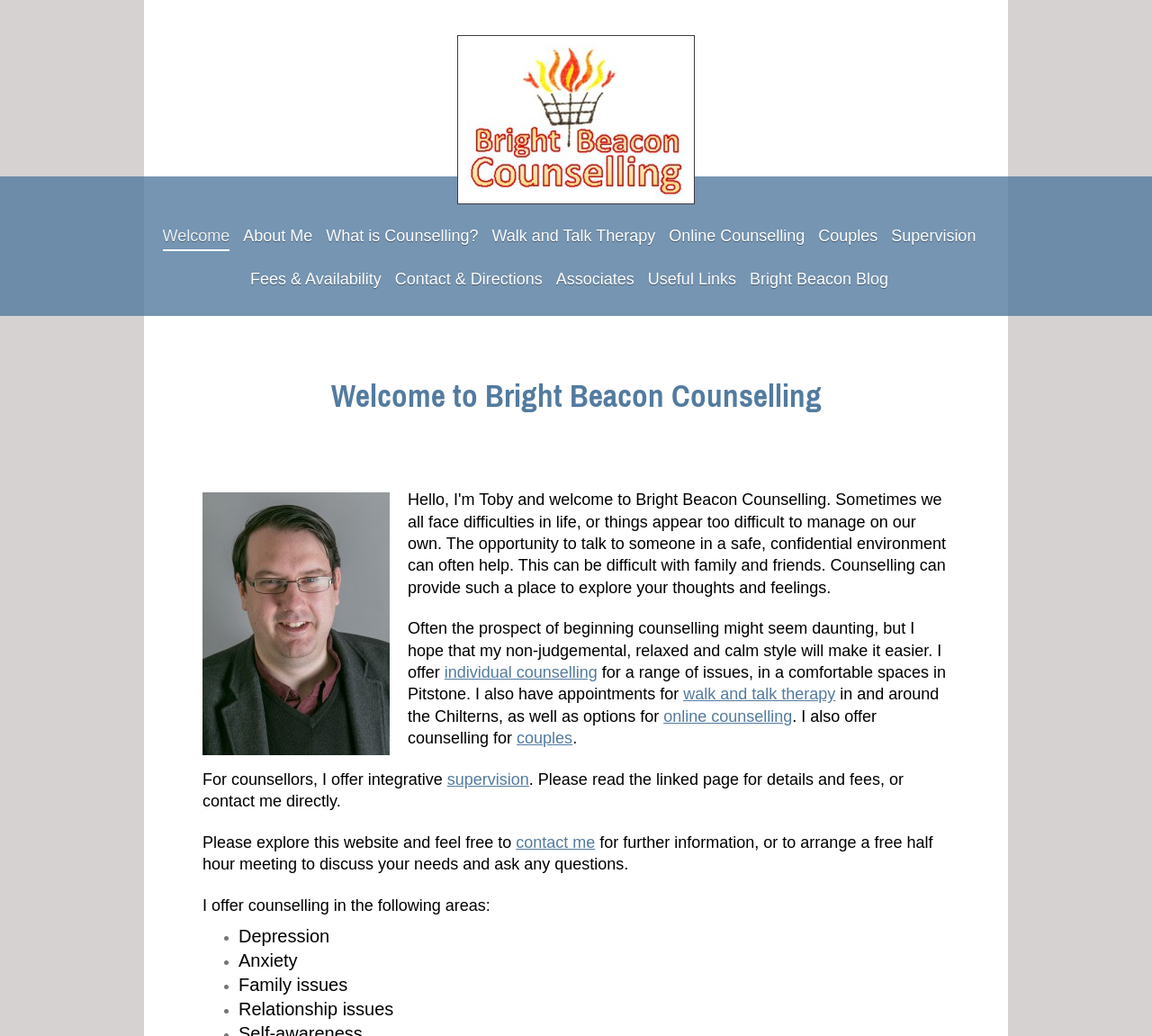What issues can be addressed through counselling?
Provide an in-depth and detailed answer to the question.

The webpage lists various issues that can be addressed through counselling, including depression, anxiety, family issues, and relationship issues, as indicated by the bullet points at the bottom of the page.